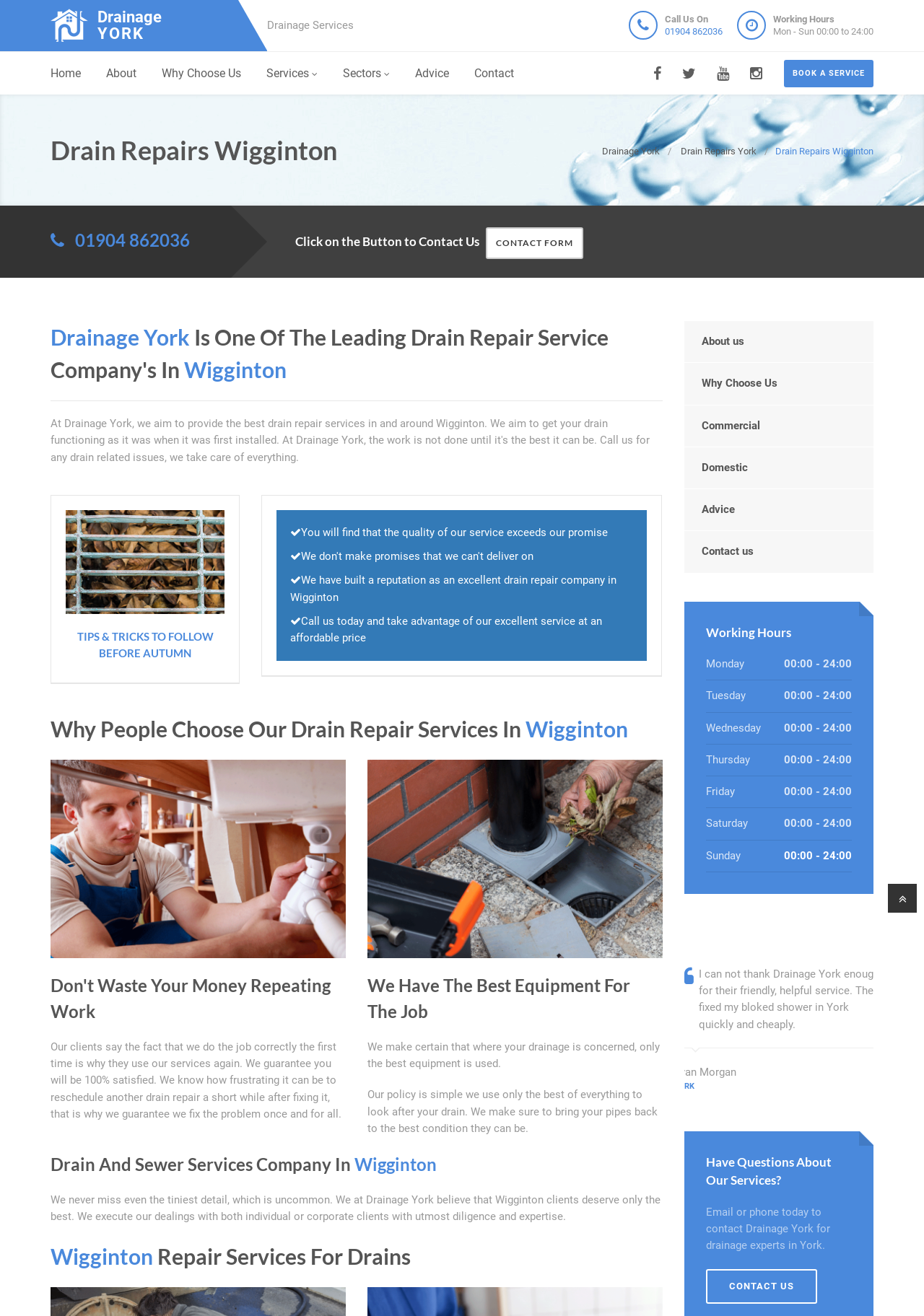Pinpoint the bounding box coordinates of the element that must be clicked to accomplish the following instruction: "Call the phone number". The coordinates should be in the format of four float numbers between 0 and 1, i.e., [left, top, right, bottom].

[0.72, 0.02, 0.782, 0.028]